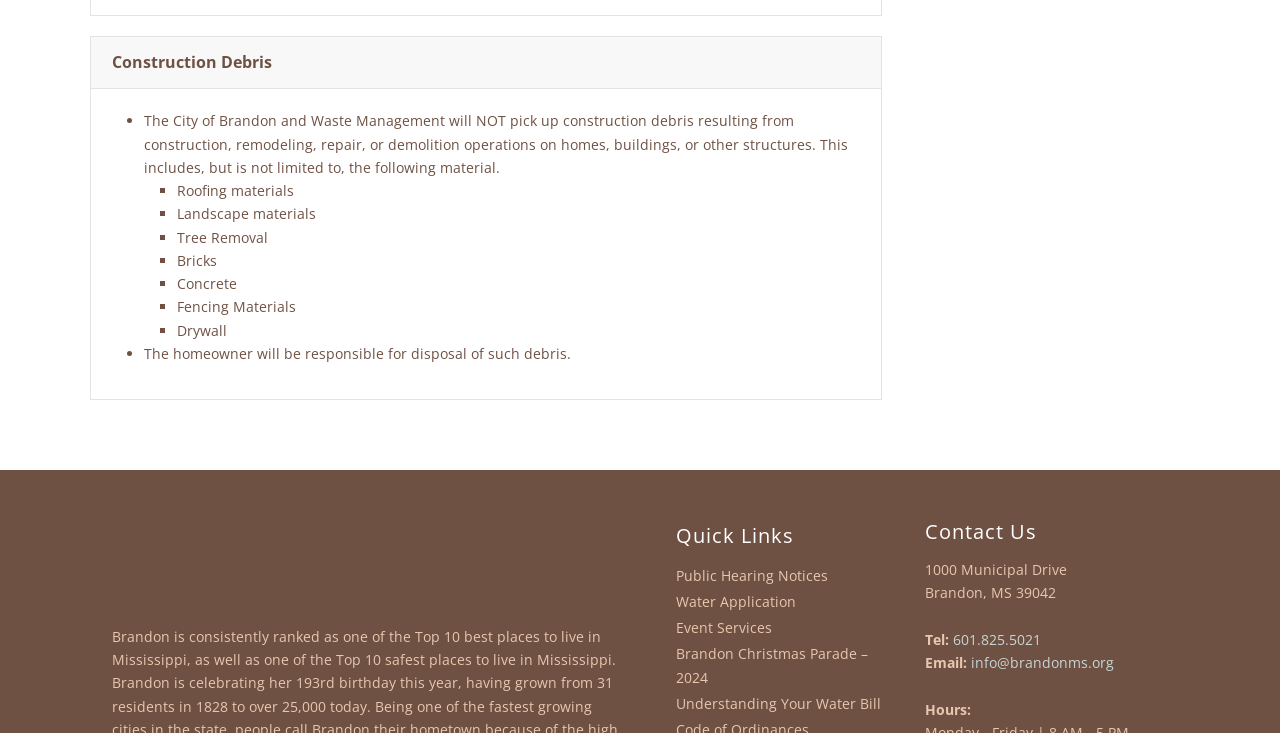Using the description "Brandon Christmas Parade – 2024", predict the bounding box of the relevant HTML element.

[0.528, 0.874, 0.704, 0.942]